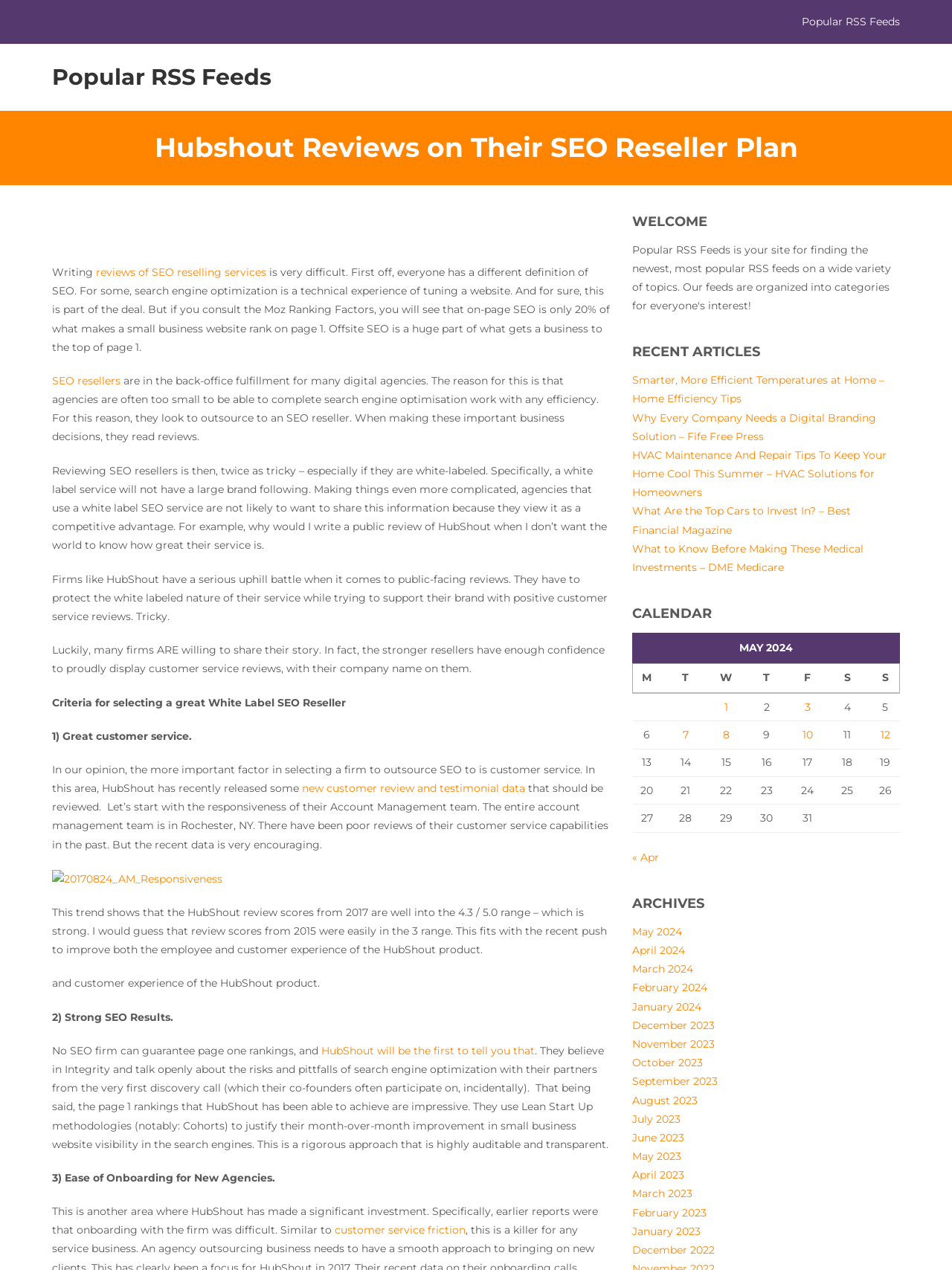What is the main topic of this webpage?
Please answer using one word or phrase, based on the screenshot.

Hubshout Reviews